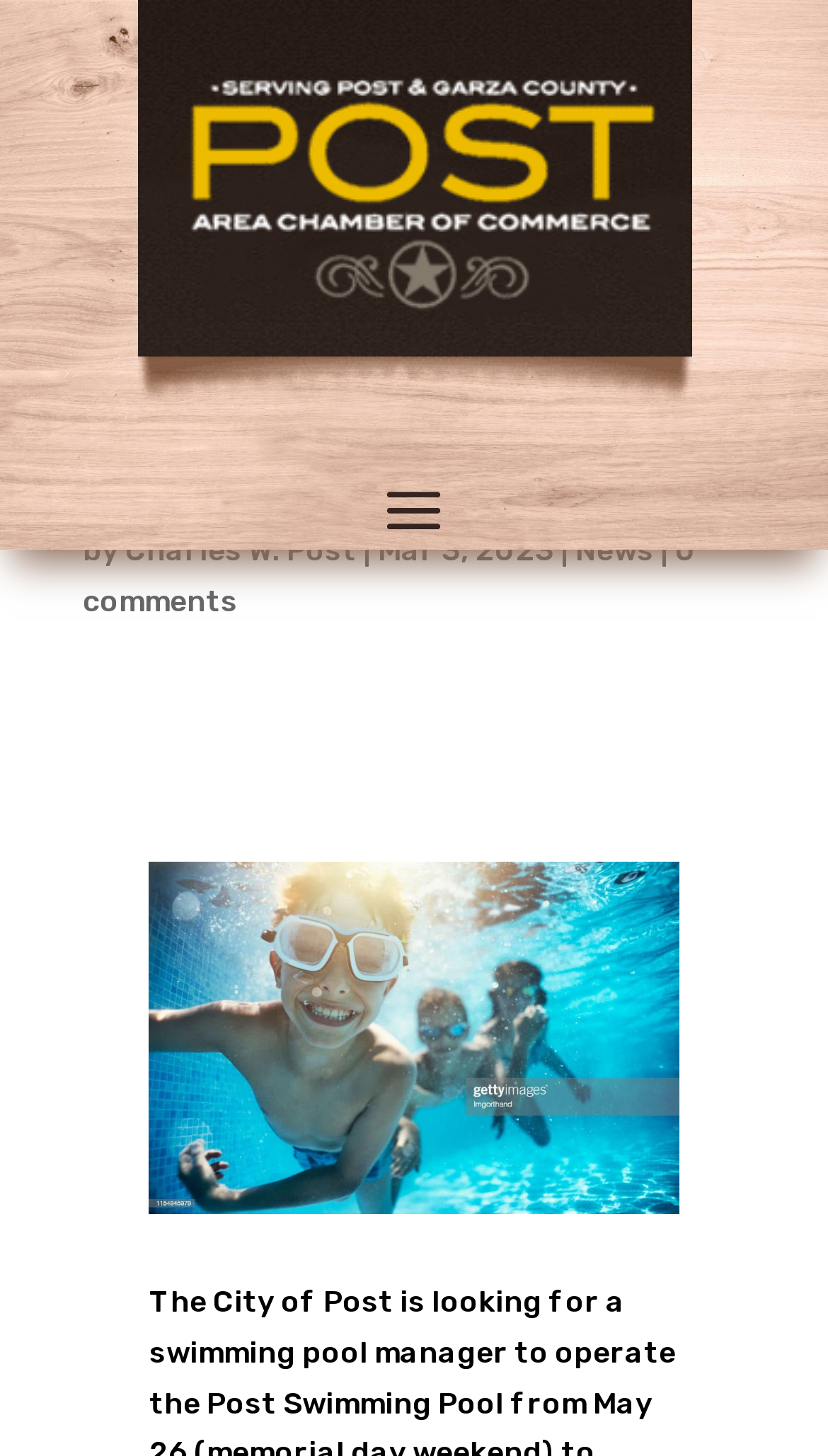Describe every aspect of the webpage in a detailed manner.

The webpage appears to be a job posting for a Pool Manager position. At the top of the page, there is a large image that spans most of the width, taking up about a quarter of the page's height. Below the image, the title "POOL MANAGER NEEDED" is prominently displayed in a heading. 

To the right of the title, there is a byline that reads "by Charles W. Post" with a date "Mar 3, 2023" following it. The byline and date are separated by a vertical bar. 

On the same line as the byline and date, there are two links: "News" and "0 comments". The "0 comments" link is positioned at the far right of the page. 

Further down the page, there is another large image that takes up most of the width and about half of the page's height.